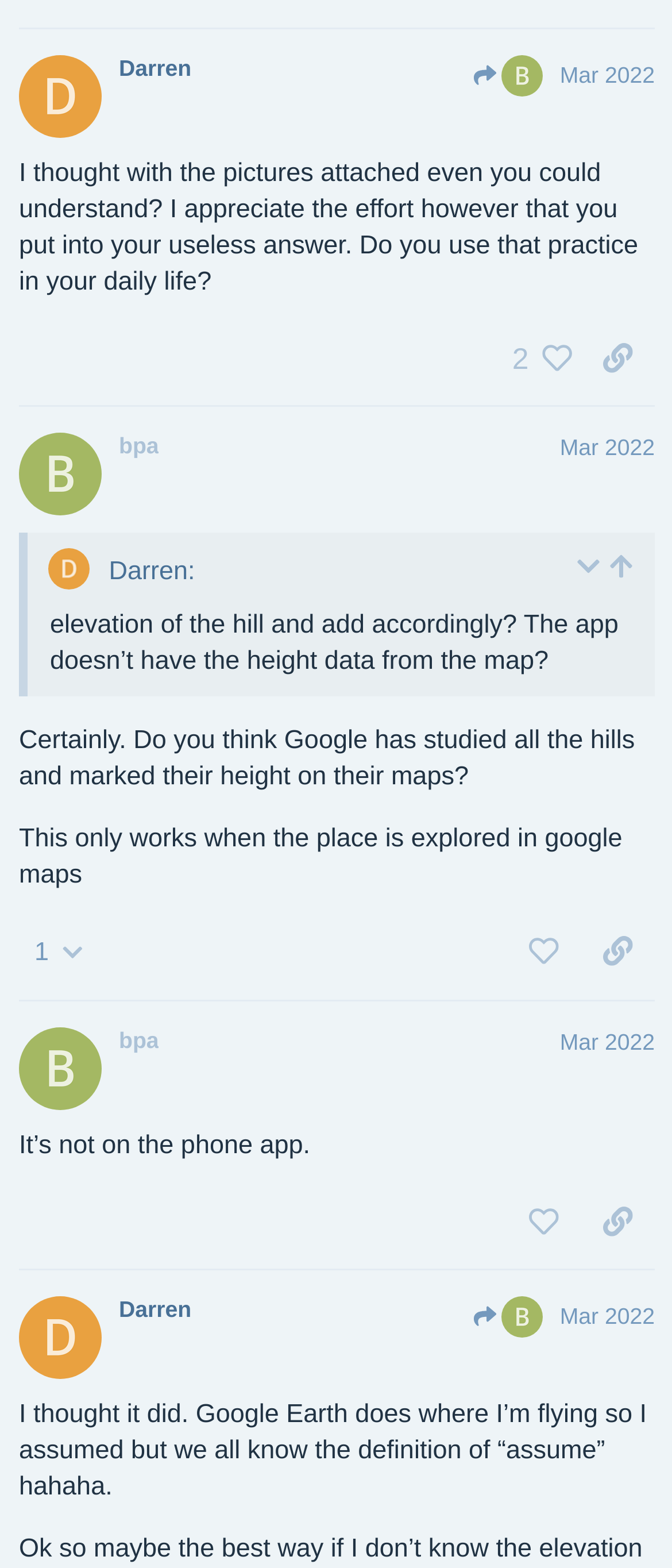Determine the bounding box coordinates of the region I should click to achieve the following instruction: "Copy a link to the post by bpa". Ensure the bounding box coordinates are four float numbers between 0 and 1, i.e., [left, top, right, bottom].

[0.864, 0.758, 0.974, 0.8]